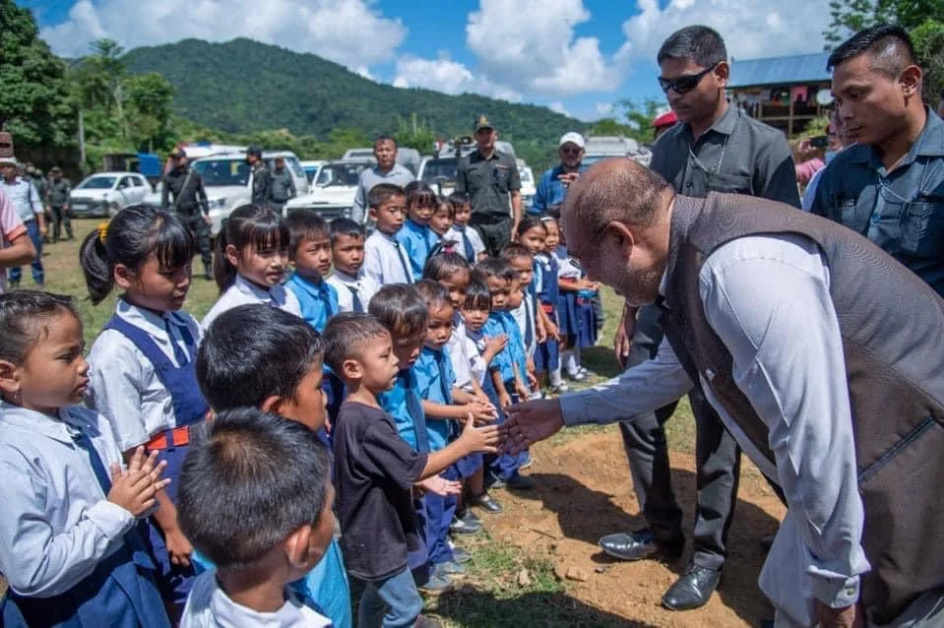What is the color of the sky in the backdrop?
From the image, provide a succinct answer in one word or a short phrase.

Blue